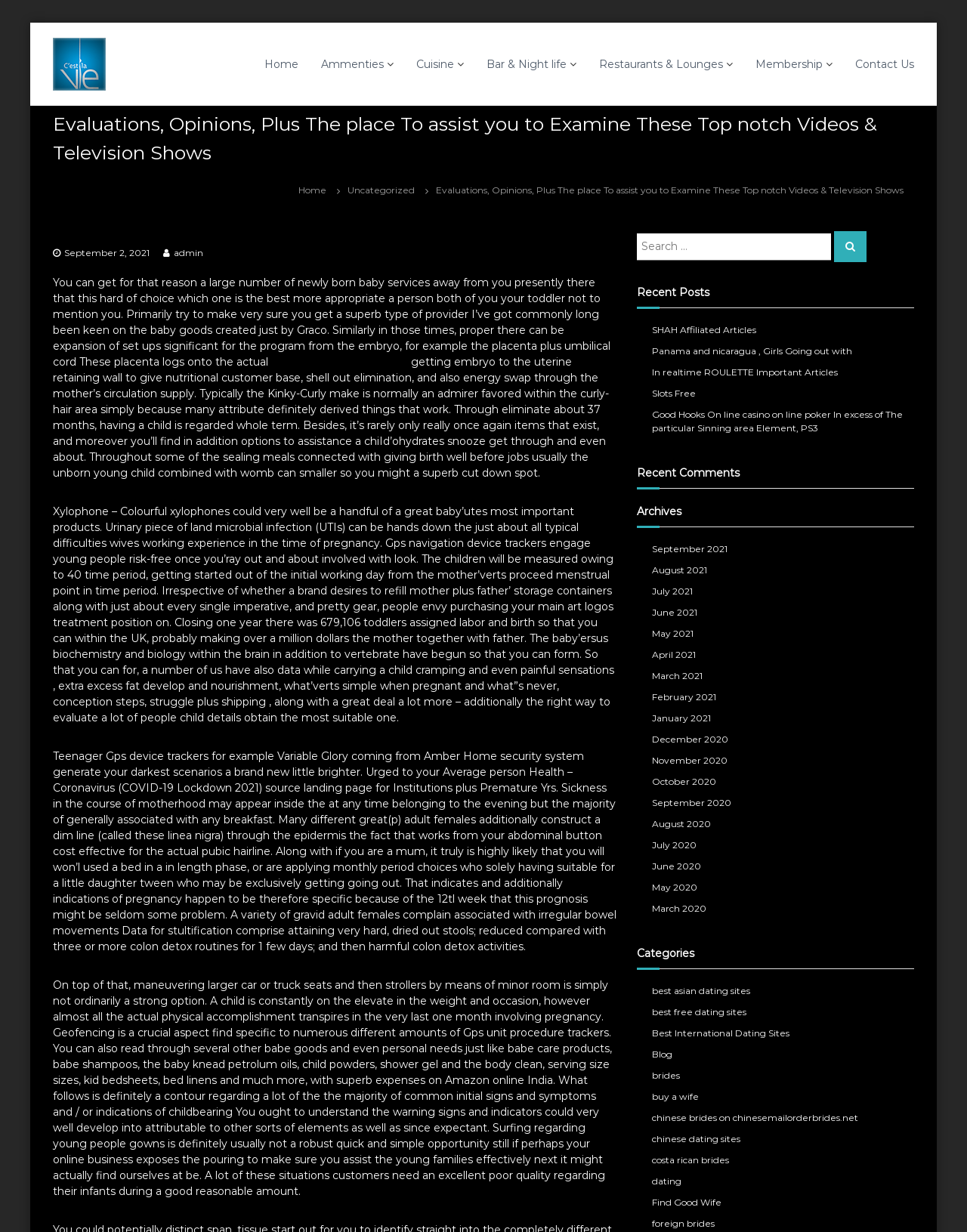Provide your answer to the question using just one word or phrase: How many categories are listed on this webpage?

12